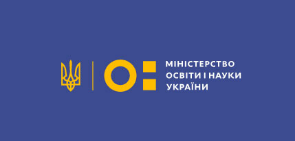Give a comprehensive caption for the image.

The image features the official logo of the Ministry of Education and Science of Ukraine, prominently displayed on a deep blue background. The emblem to the left incorporates elements of the Ukrainian State Coat of Arms, symbolizing national identity and authority. Adjacent to the emblem, the logo features a minimalistic yellow circle and rectangular shapes, representing innovation and forward-thinking in education. To the right, the bold text "МІНІСТЕРСТВО ОСВІТИ І НАУКИ УКРАЇНИ" (Ministry of Education and Science of Ukraine) is written in clear, uppercase letters, reinforcing the focus on education and scientific development within the country. This logo serves as a visual representation of the ministry's commitment to enhancing educational standards and fostering scientific progress in Ukraine.